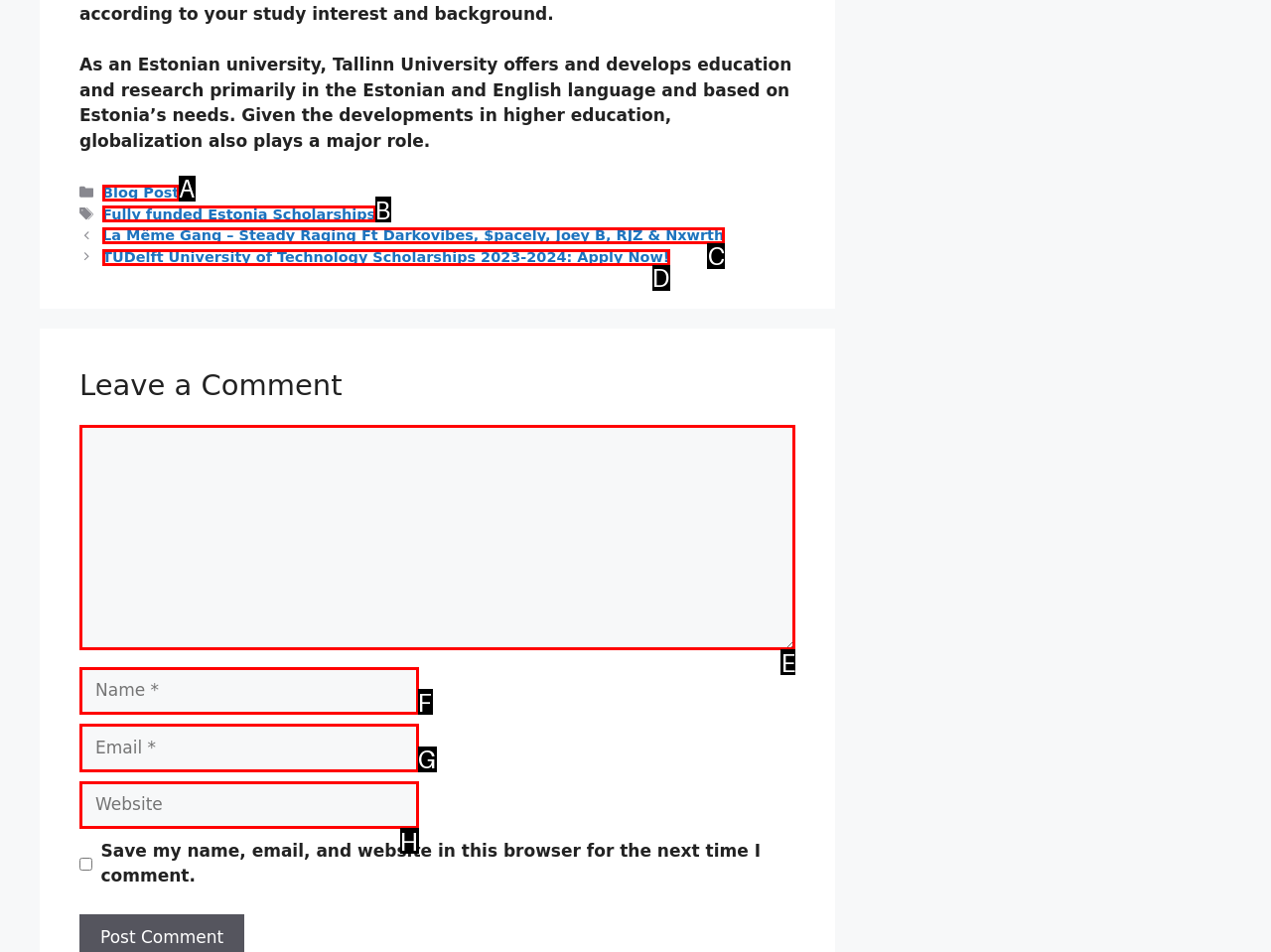Identify the correct option to click in order to complete this task: Click the 'La Même Gang – Steady Raging Ft Darkovibes, $pacely, Joey B, RJZ & Nxwrth' link
Answer with the letter of the chosen option directly.

C